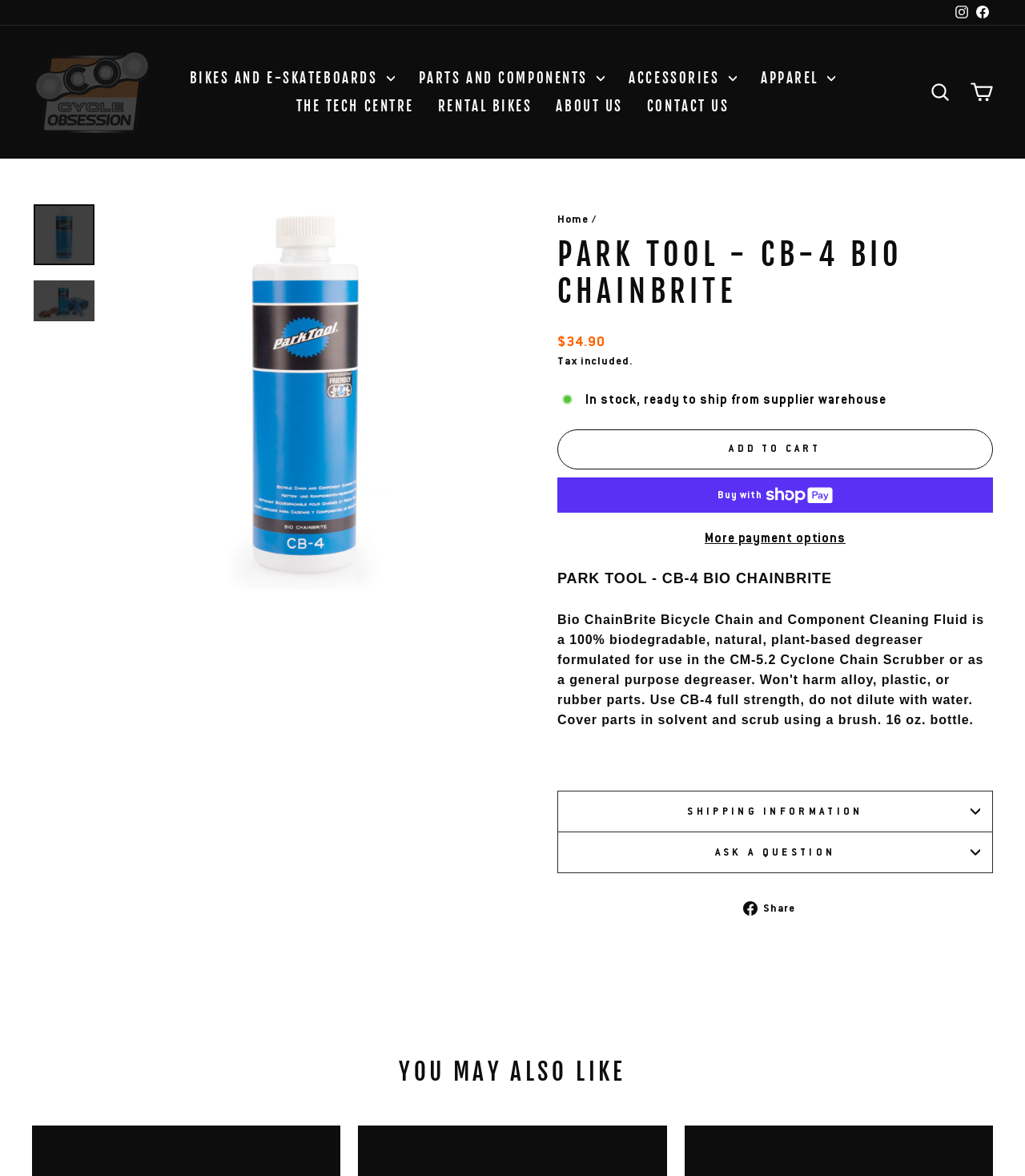Please determine the bounding box coordinates of the element to click in order to execute the following instruction: "View shipping information". The coordinates should be four float numbers between 0 and 1, specified as [left, top, right, bottom].

[0.544, 0.672, 0.969, 0.707]